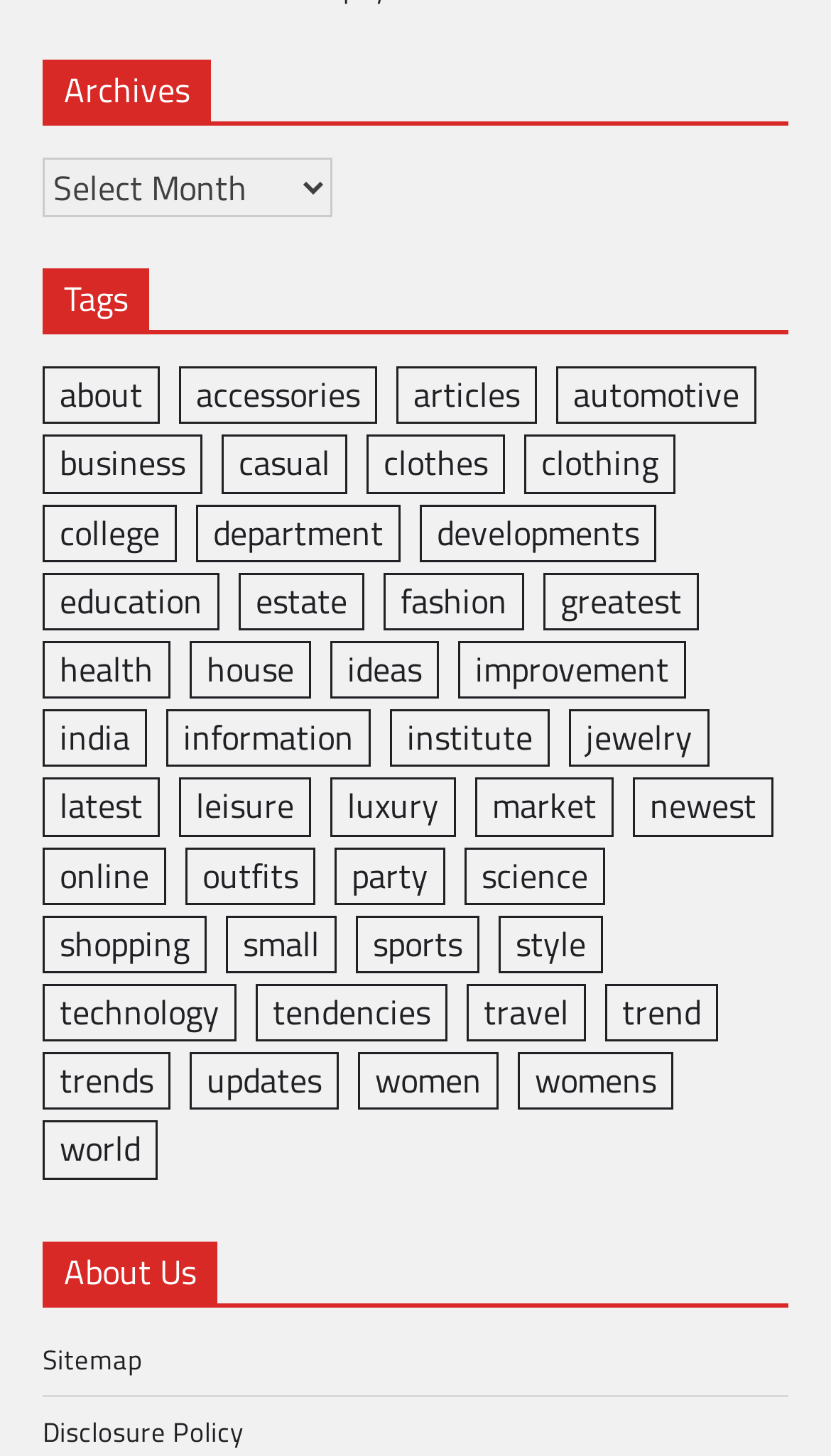Respond to the question below with a single word or phrase:
What is the category with the fewest items?

luxury